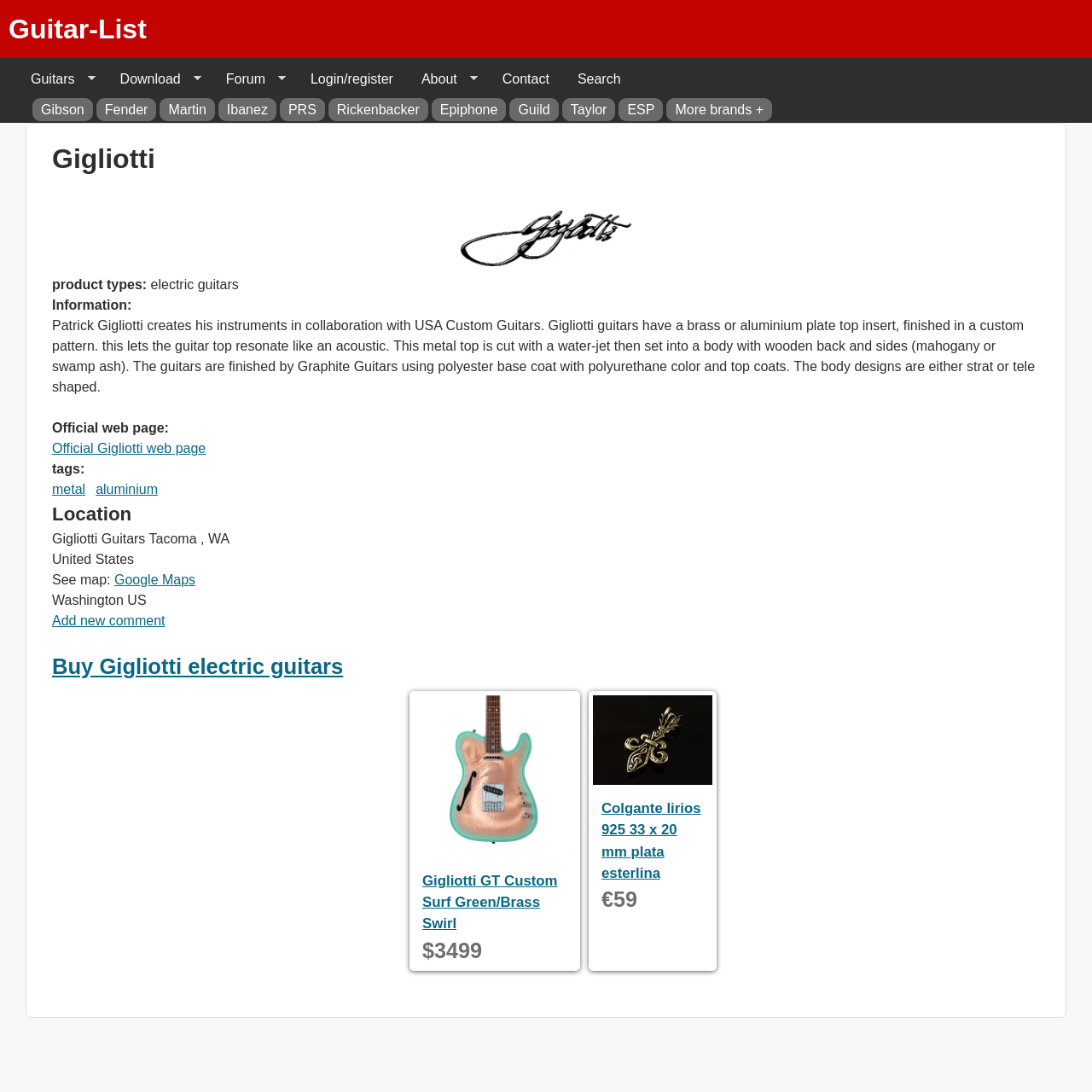Given the element description Forum », predict the bounding box coordinates for the UI element in the webpage screenshot. The format should be (top-left x, top-left y, bottom-right x, bottom-right y), and the values should be between 0 and 1.

[0.194, 0.057, 0.271, 0.088]